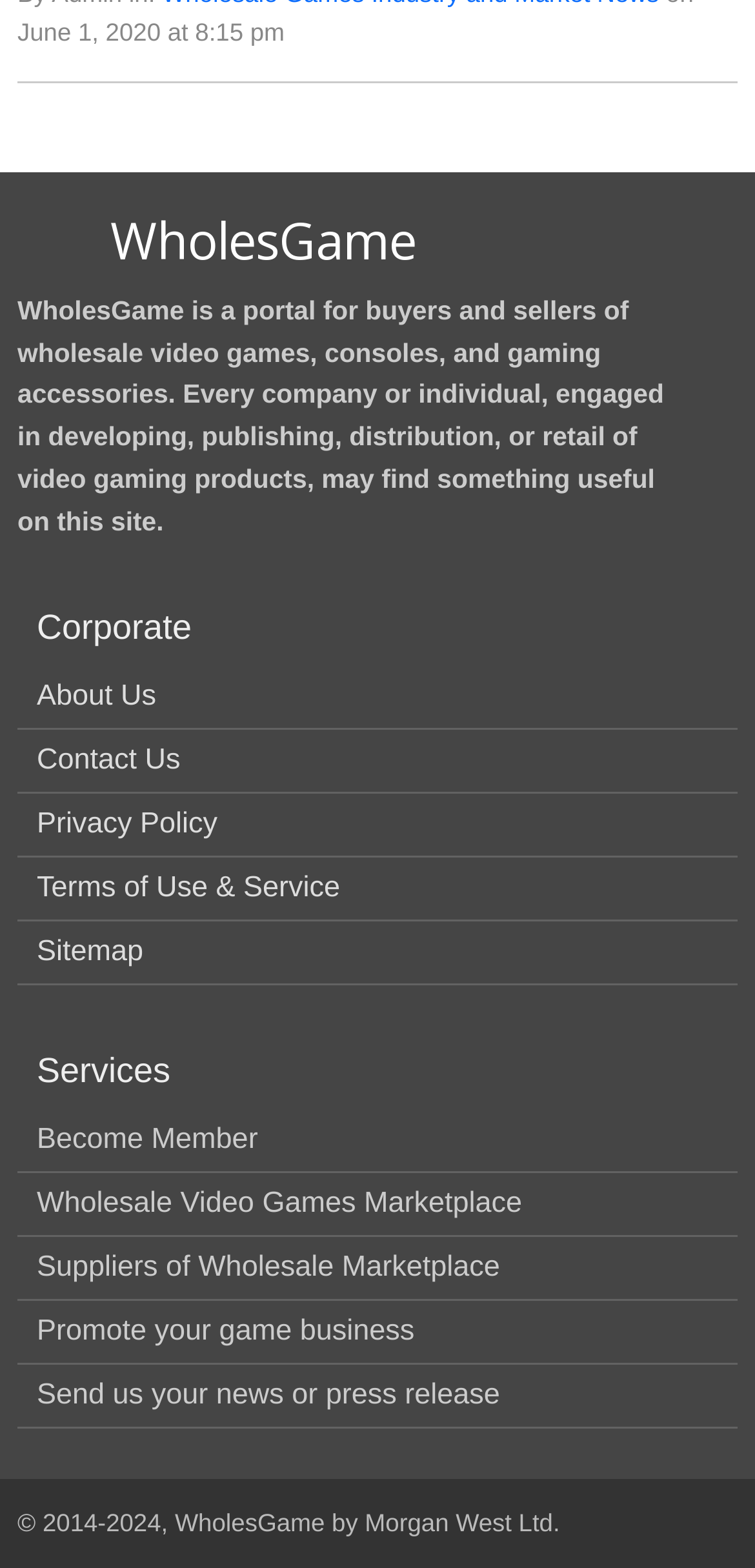Identify the coordinates of the bounding box for the element that must be clicked to accomplish the instruction: "Check the Sitemap".

[0.049, 0.596, 0.19, 0.617]